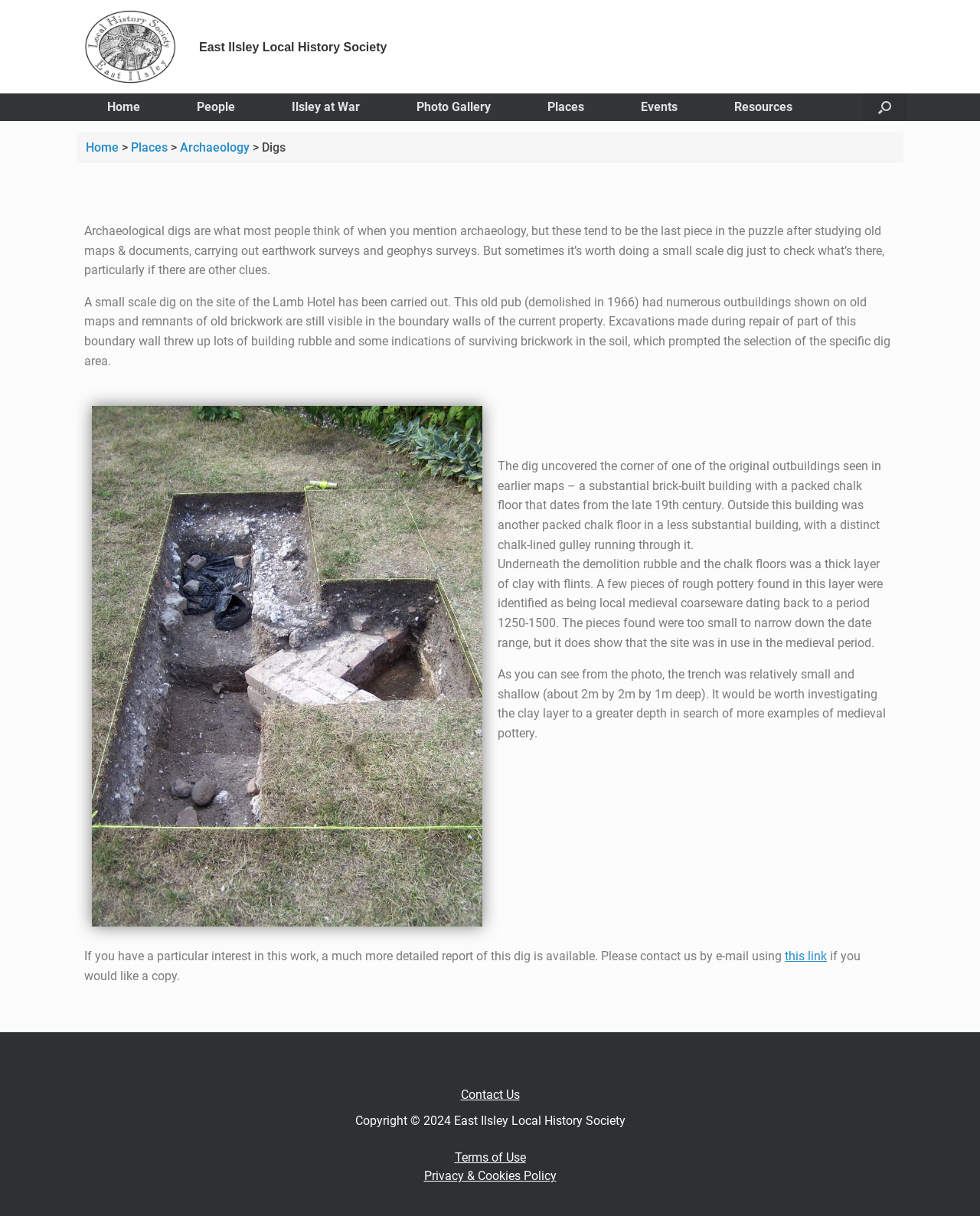Determine the coordinates of the bounding box for the clickable area needed to execute this instruction: "Contact Us".

[0.47, 0.894, 0.53, 0.906]